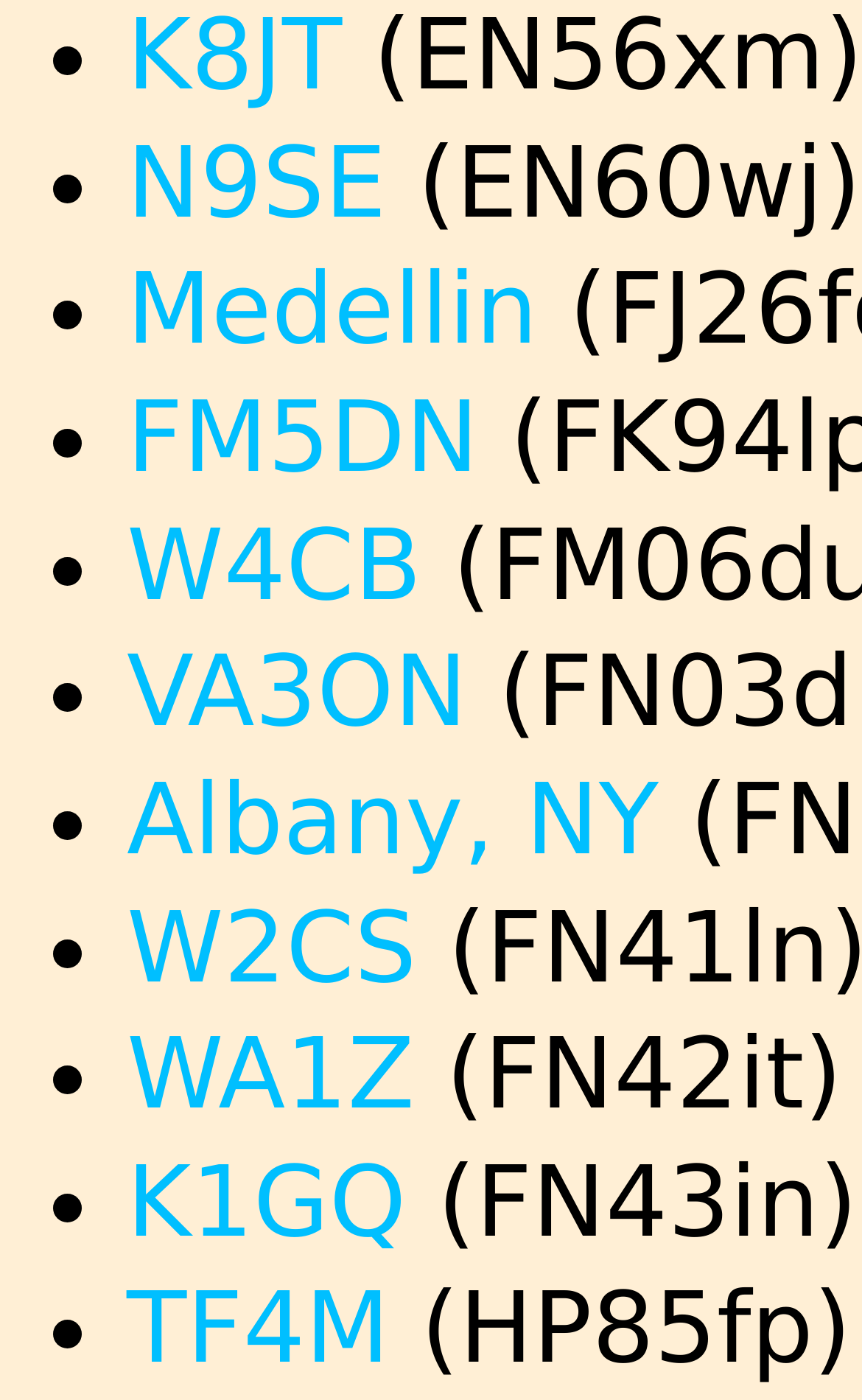Respond to the question below with a concise word or phrase:
What is the text next to the link 'Medellin'?

(EN60wj)